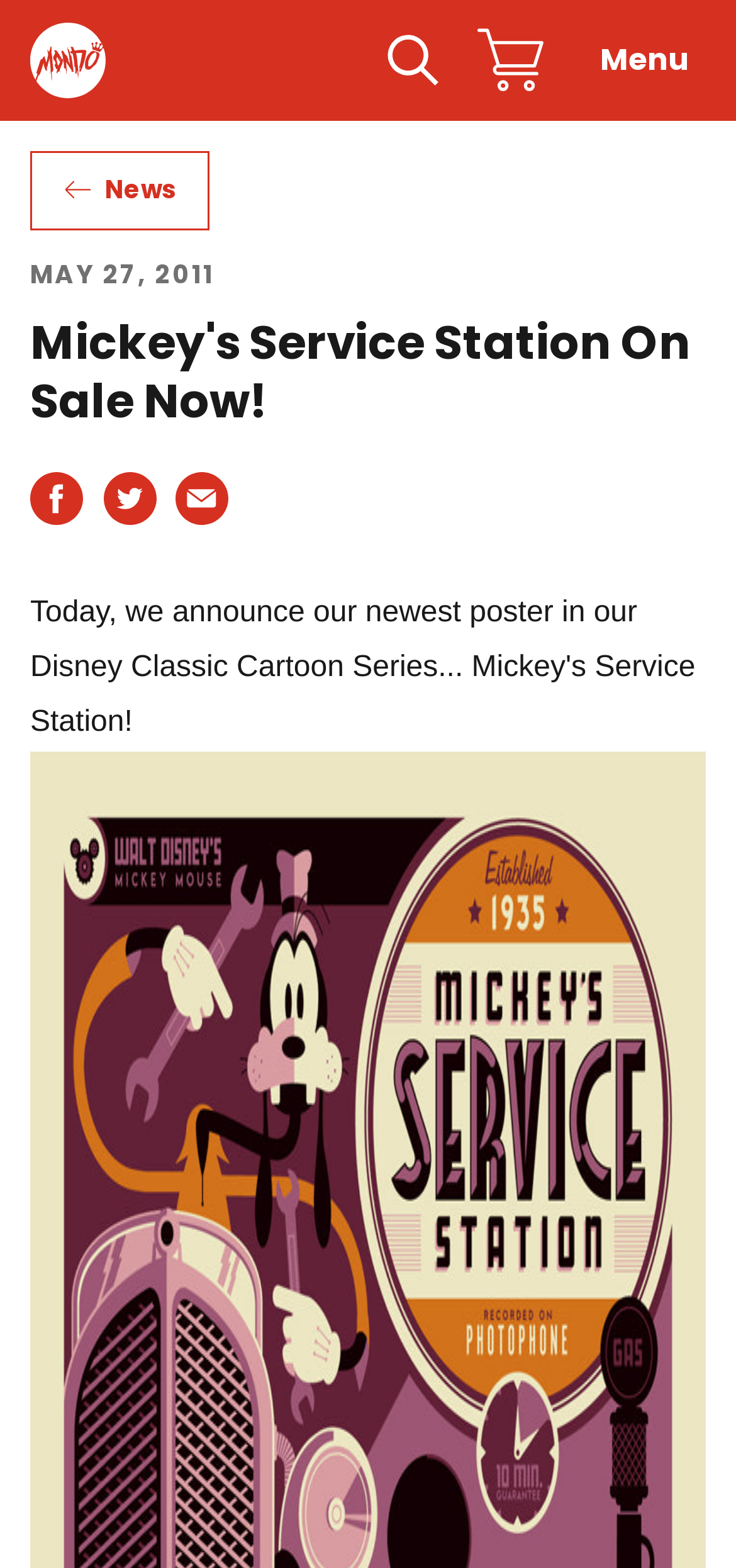Give an extensive and precise description of the webpage.

The webpage is announcing the release of a new poster, "Mickey's Service Station", as part of the Disney Classic Cartoon Series. The poster is designed by Tom Whalen and features a 18"x24" screen print with a hand-numbered edition of 370.

At the top left of the page, there is a "Skip to content" link. Next to it, there is a main menu with a "Mondo" link. Below the main menu, there is a secondary menu with a "Search" button and a "Cart" button. On the top right, there is a "Menu" button that expands to reveal links to "News" and other pages.

Below the menu, there is a prominent heading that reads "Mickey's Service Station On Sale Now!" with a timestamp "MAY 27, 2011" below it. There are also social media sharing links, including "Share on Facebook", "Share on Twitter", and "Share by email".

The page has a search function, but it is currently hidden. There is also a "Close search" button that is hidden, which controls the search overlay.